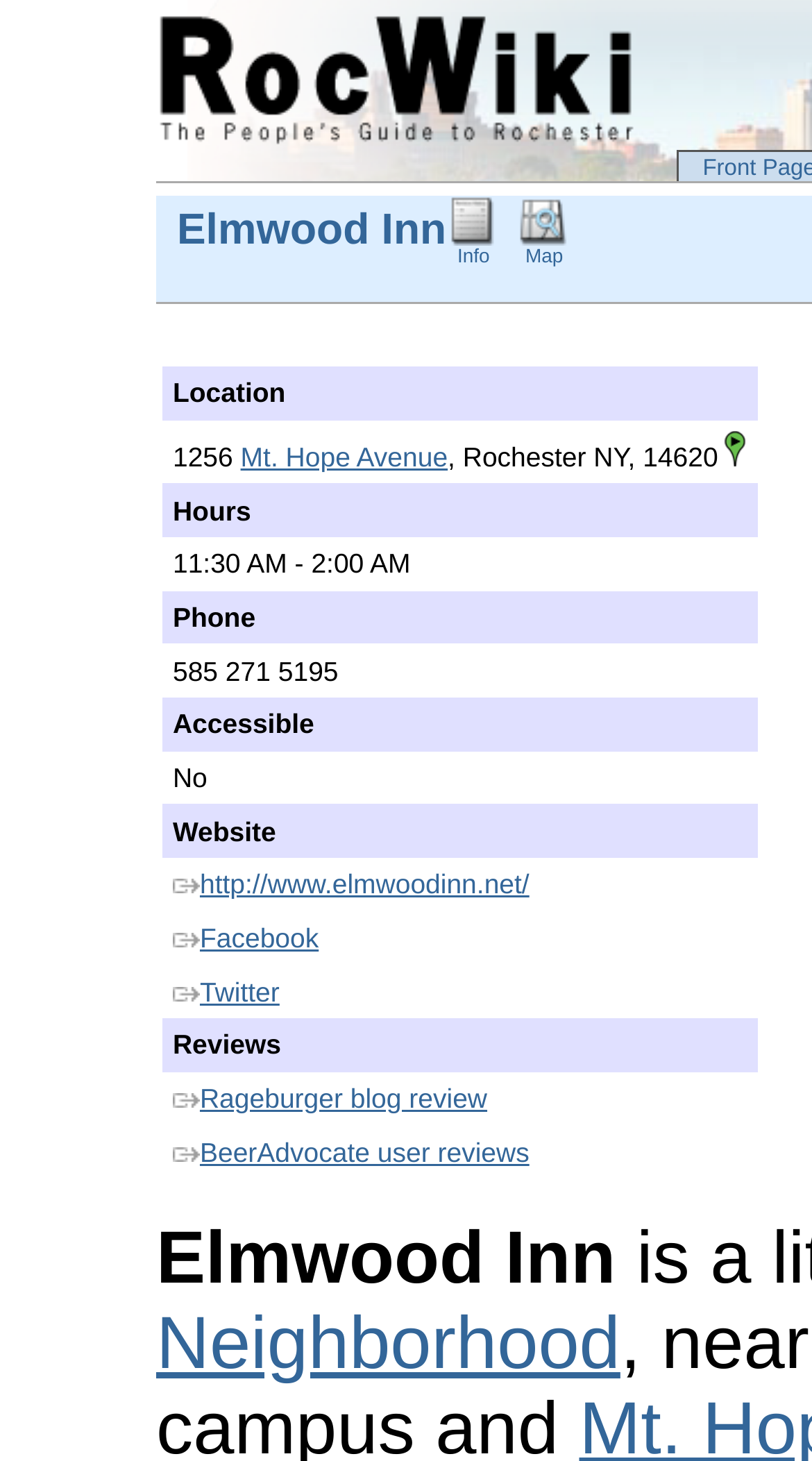What is the address of Elmwood Inn?
Based on the visual content, answer with a single word or a brief phrase.

1256 Mt. Hope Avenue, Rochester NY, 14620